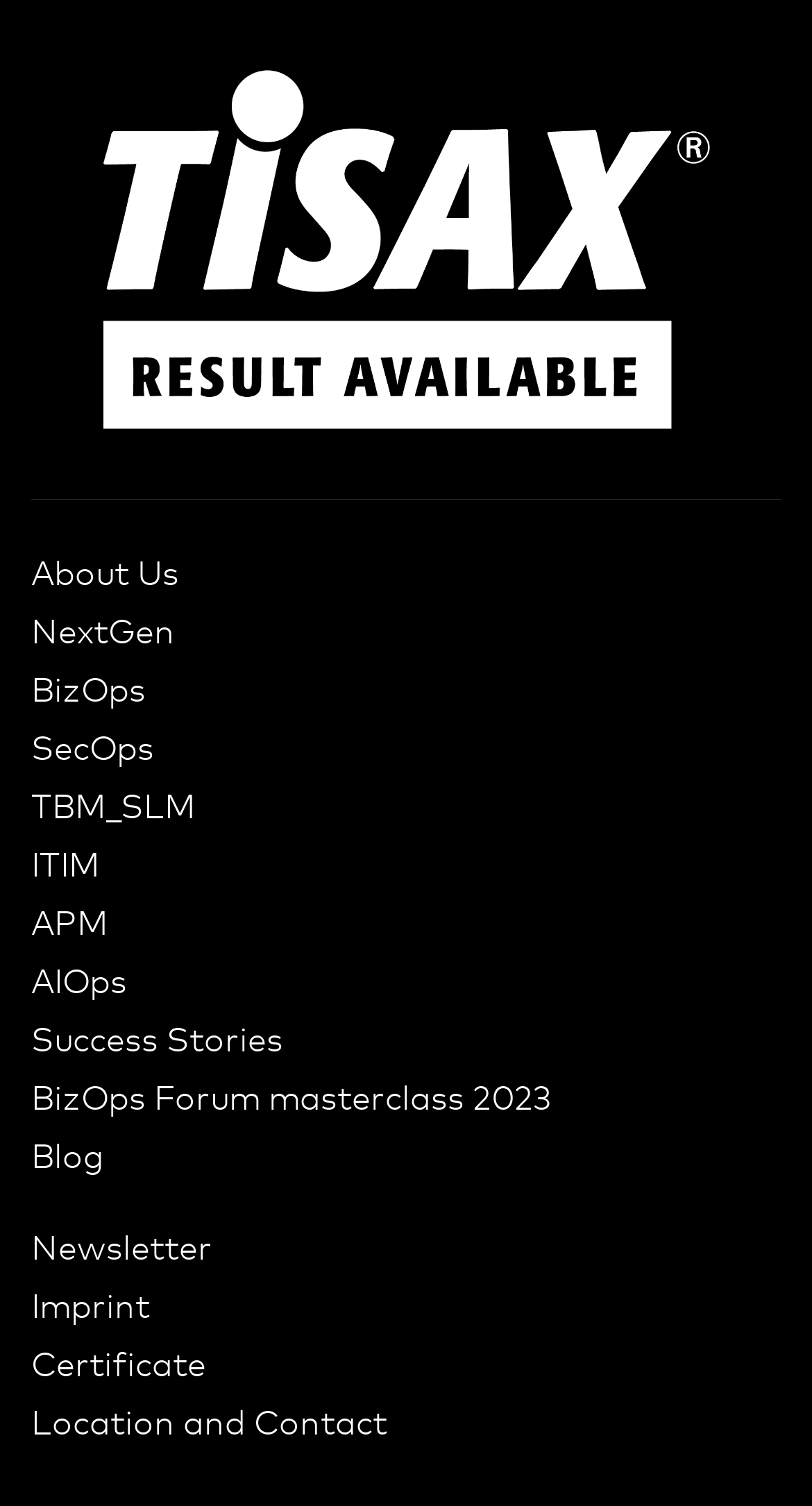Determine the bounding box for the described UI element: "Success Stories".

[0.038, 0.68, 0.349, 0.702]